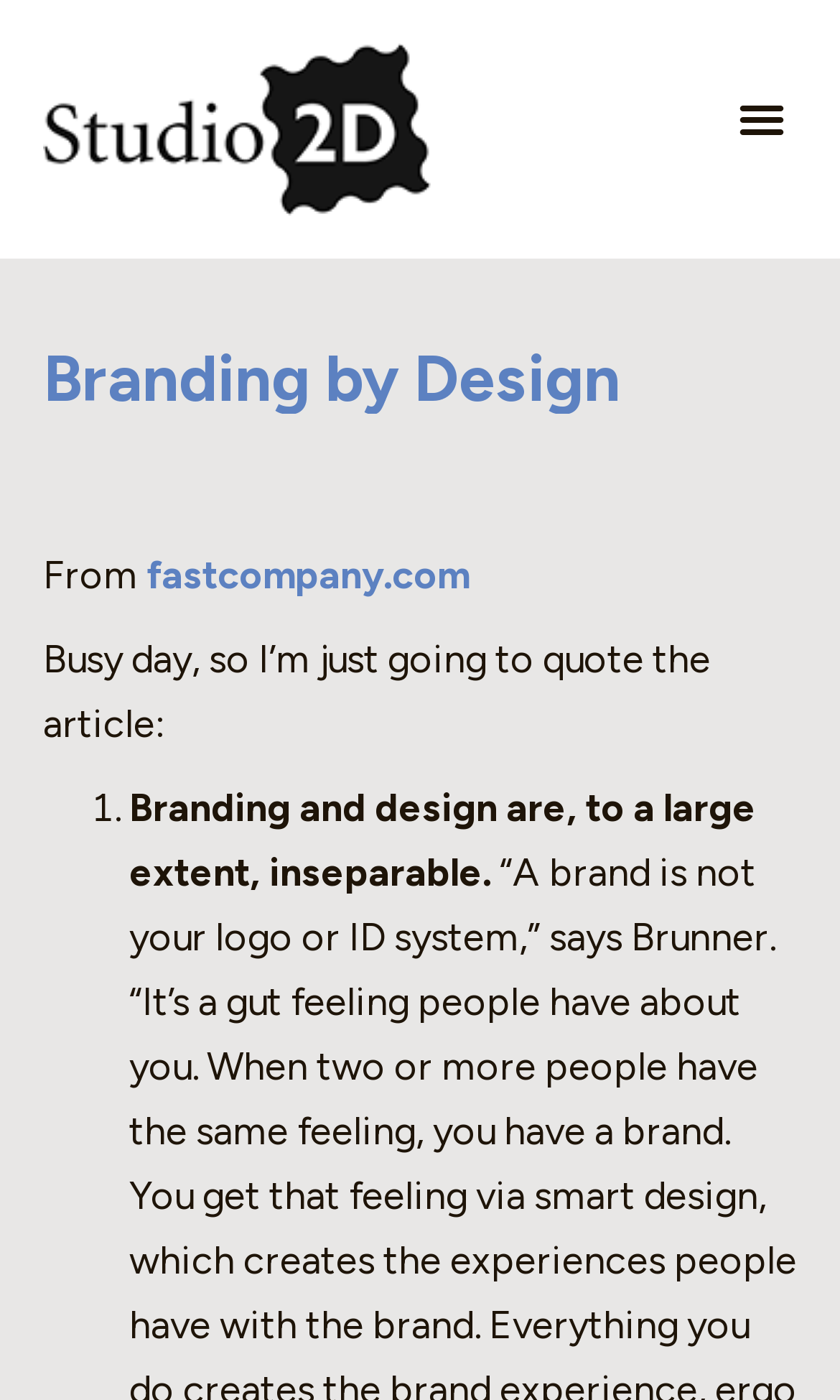What is the relationship between branding and design?
Provide a short answer using one word or a brief phrase based on the image.

inseparable